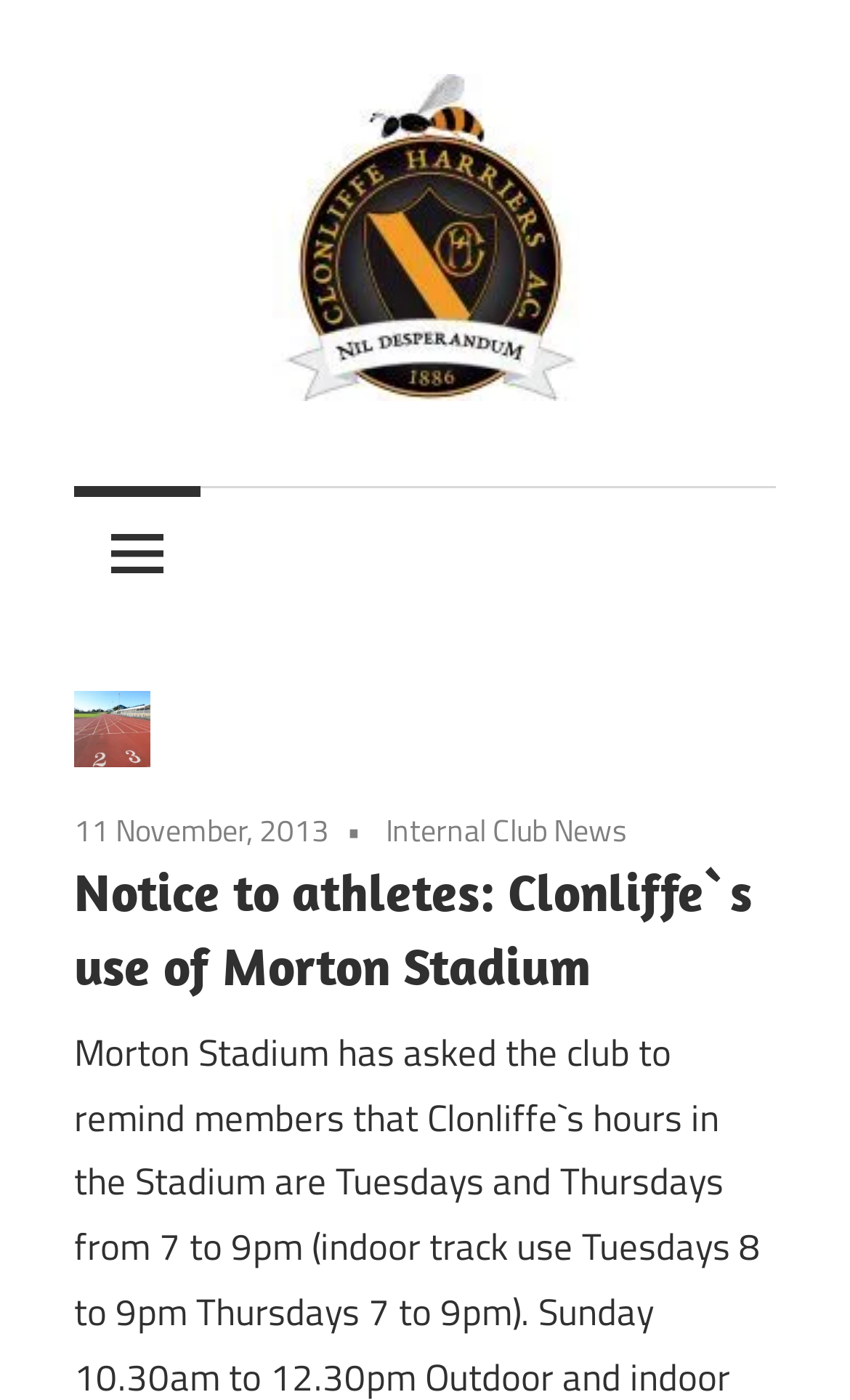What is the purpose of the webpage?
Provide an in-depth and detailed answer to the question.

The purpose of the webpage can be inferred from the heading element 'Notice to athletes: Clonliffe`s use of Morton Stadium' which is located at the top of the webpage. This heading suggests that the webpage is intended to provide a notice to athletes regarding Clonliffe's use of Morton Stadium.